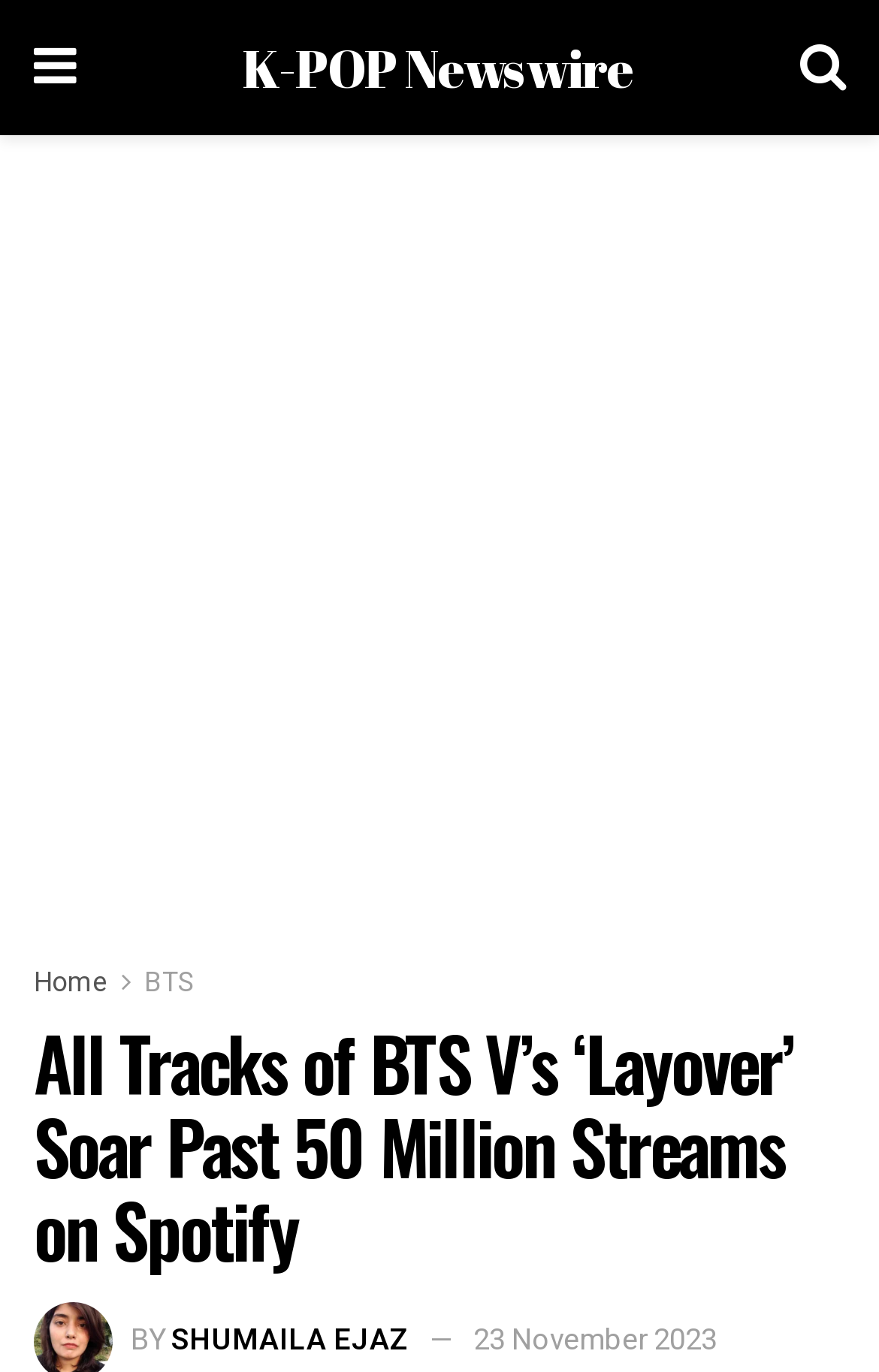Generate a comprehensive caption for the webpage you are viewing.

The webpage appears to be a news article about BTS V's debut album "Layover" surpassing 50 million streams on Spotify. At the top left of the page, there is a link with a Facebook icon, and next to it, a link to "K-POP Newswire". On the top right, there is a link with a Twitter icon. 

Below these links, there is a large advertisement iframe that spans the entire width of the page. 

Underneath the advertisement, there are two links, "Home" and "BTS", positioned side by side. 

The main content of the page is a news article with a heading that reads "All Tracks of BTS V’s ‘Layover’ Soar Past 50 Million Streams on Spotify". The article is attributed to "SHUMAILA EJAZ" and dated "23 November 2023", with this information placed at the bottom of the page.